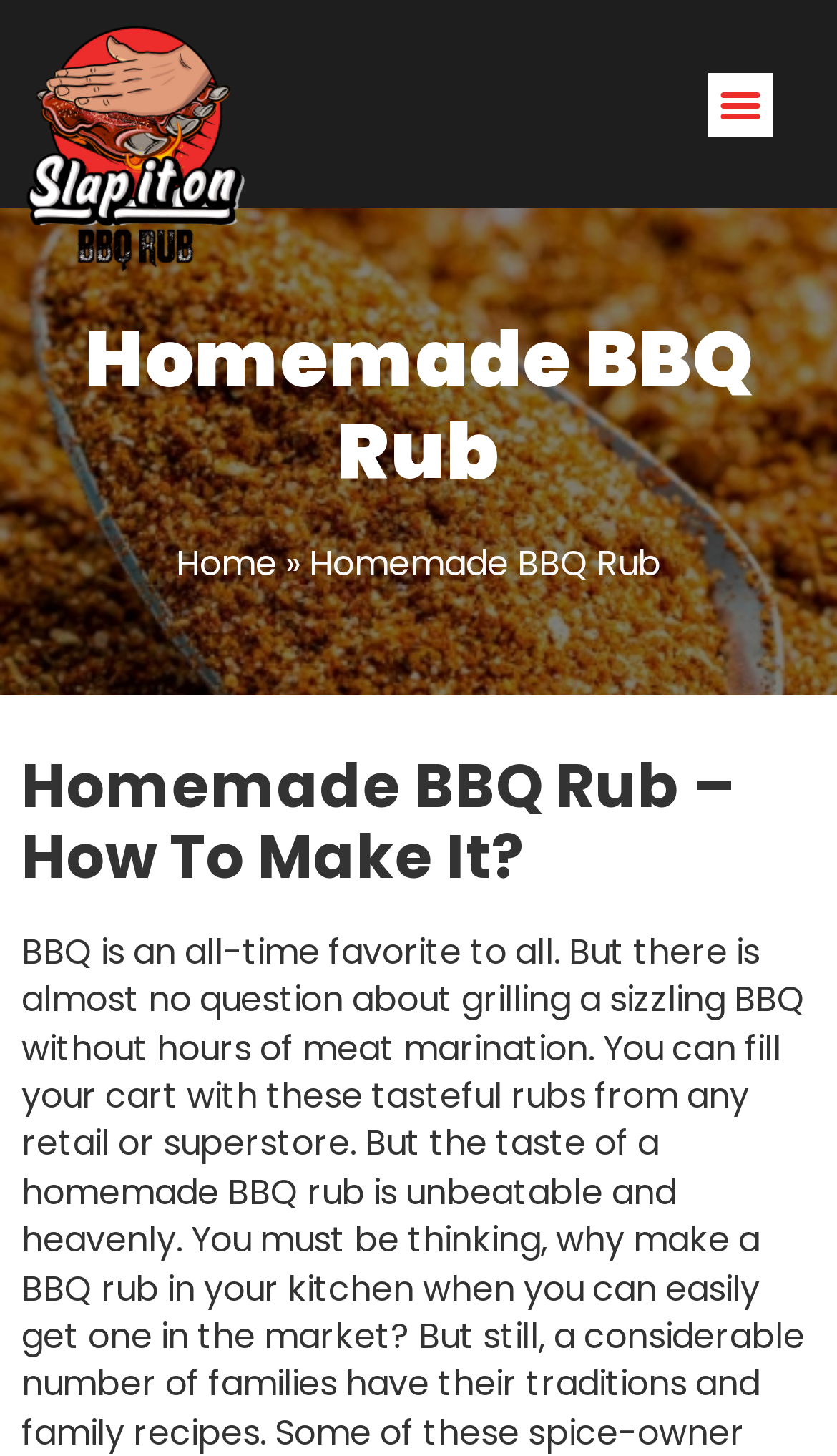Please provide a short answer using a single word or phrase for the question:
Is the menu toggle button expanded?

No